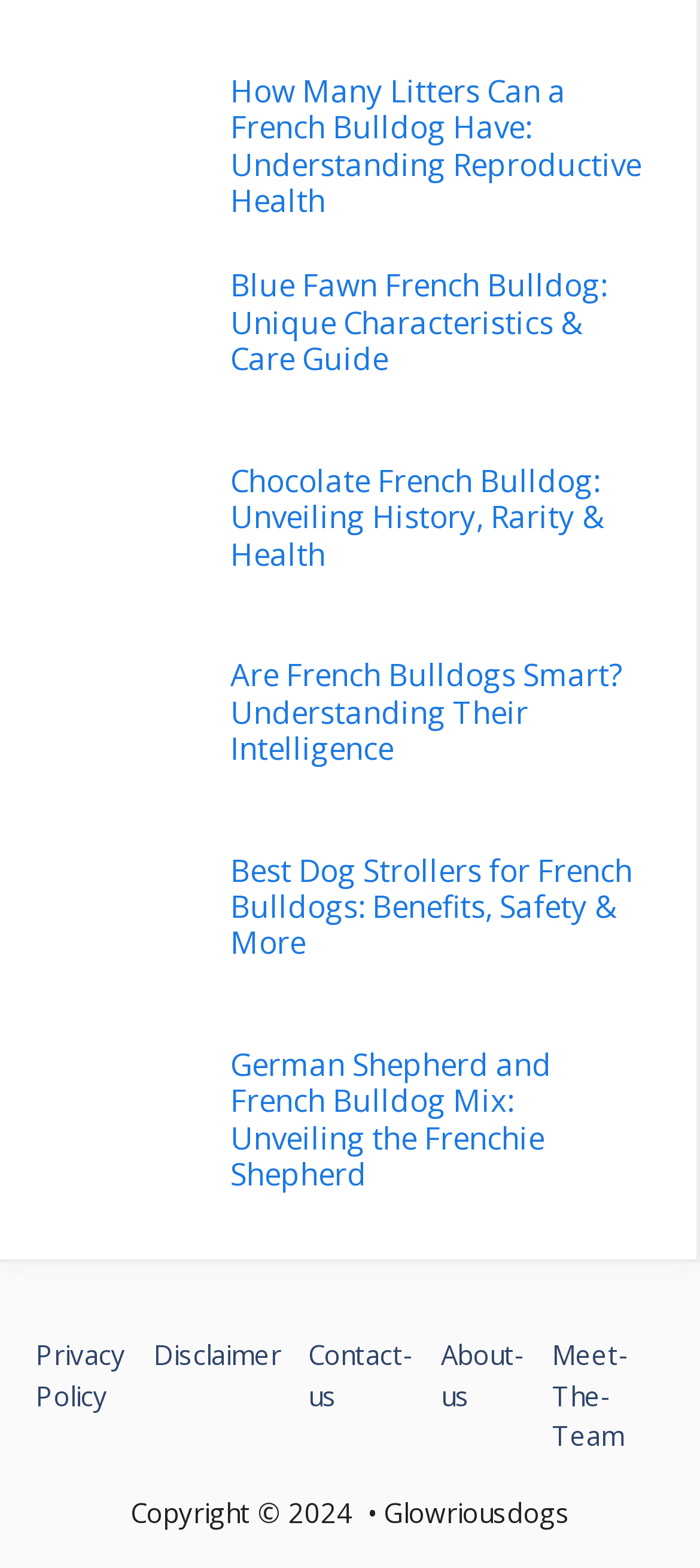Can you determine the bounding box coordinates of the area that needs to be clicked to fulfill the following instruction: "Check the Privacy Policy"?

[0.051, 0.851, 0.181, 0.929]